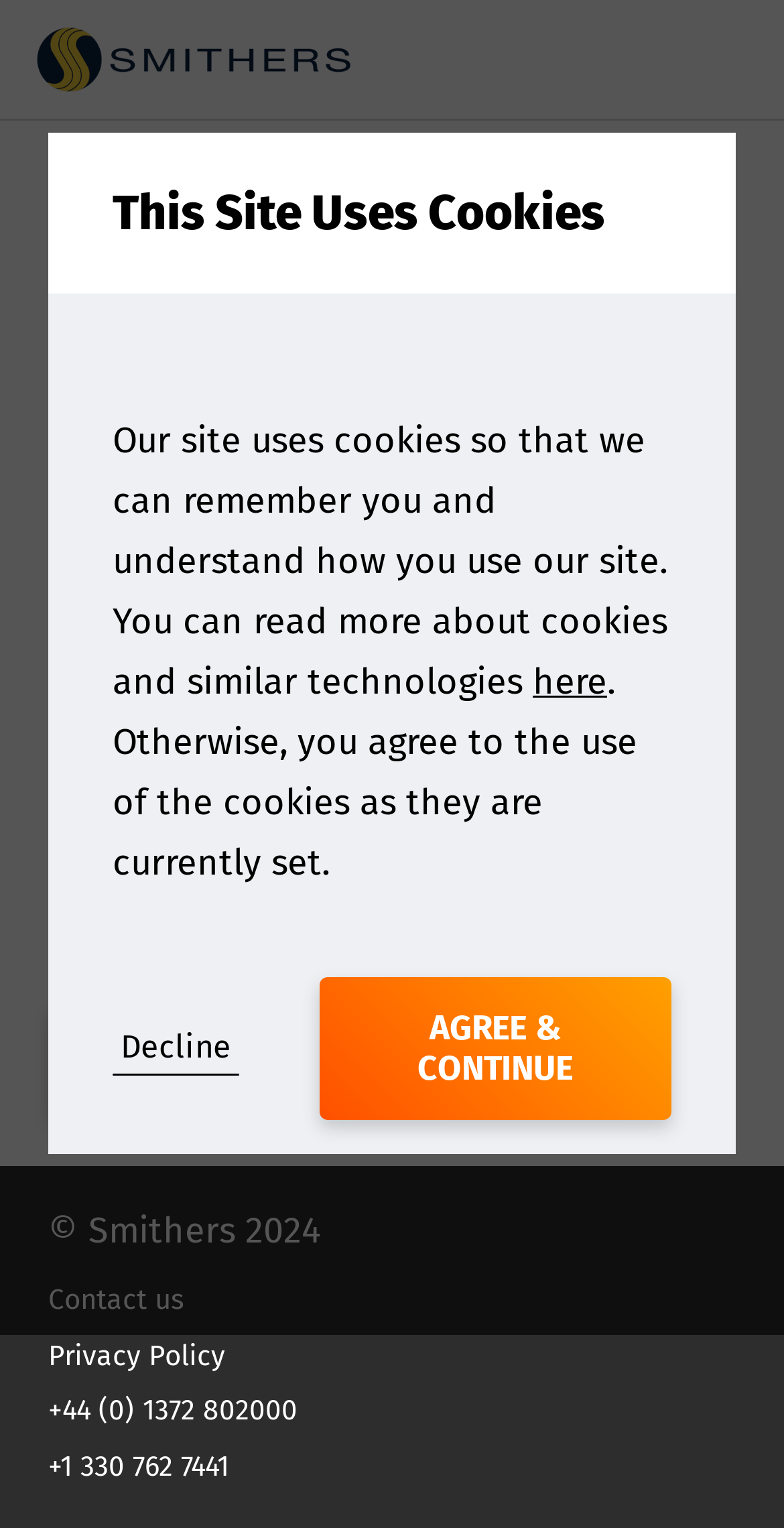How many links are in the footer section?
Utilize the image to construct a detailed and well-explained answer.

The footer section, which is a child of the contentinfo element, contains four links: '© Smithers 2024', 'Contact us', 'Privacy Policy', and 'Home'.